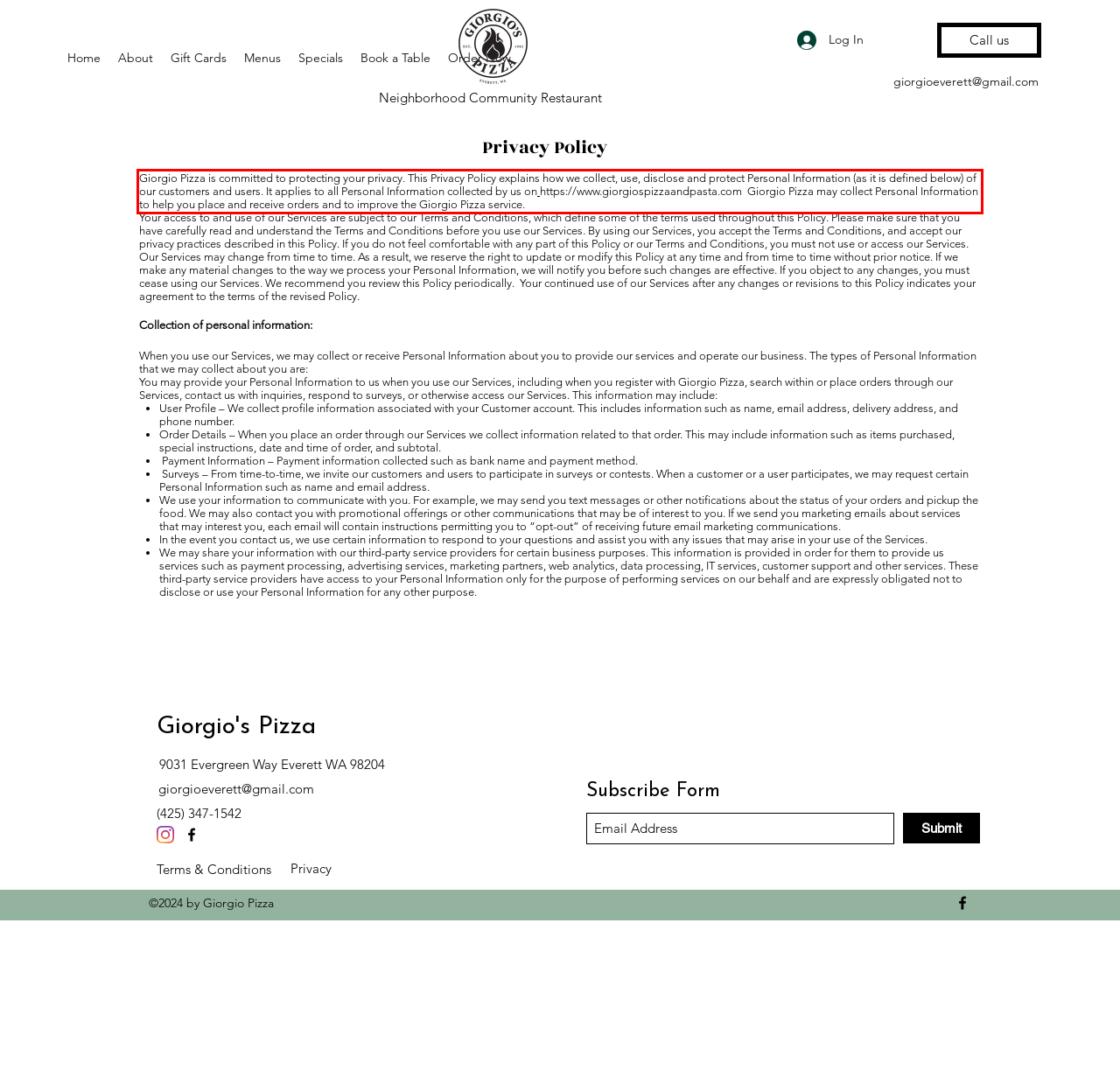Please identify and extract the text from the UI element that is surrounded by a red bounding box in the provided webpage screenshot.

Giorgio Pizza is committed to protecting your privacy. This Privacy Policy explains how we collect, use, disclose and protect Personal Information (as it is defined below) of our customers and users. It applies to all Personal Information collected by us on https://www.giorgiospizzaandpasta.com Giorgio Pizza may collect Personal Information to help you place and receive orders and to improve the Giorgio Pizza service.